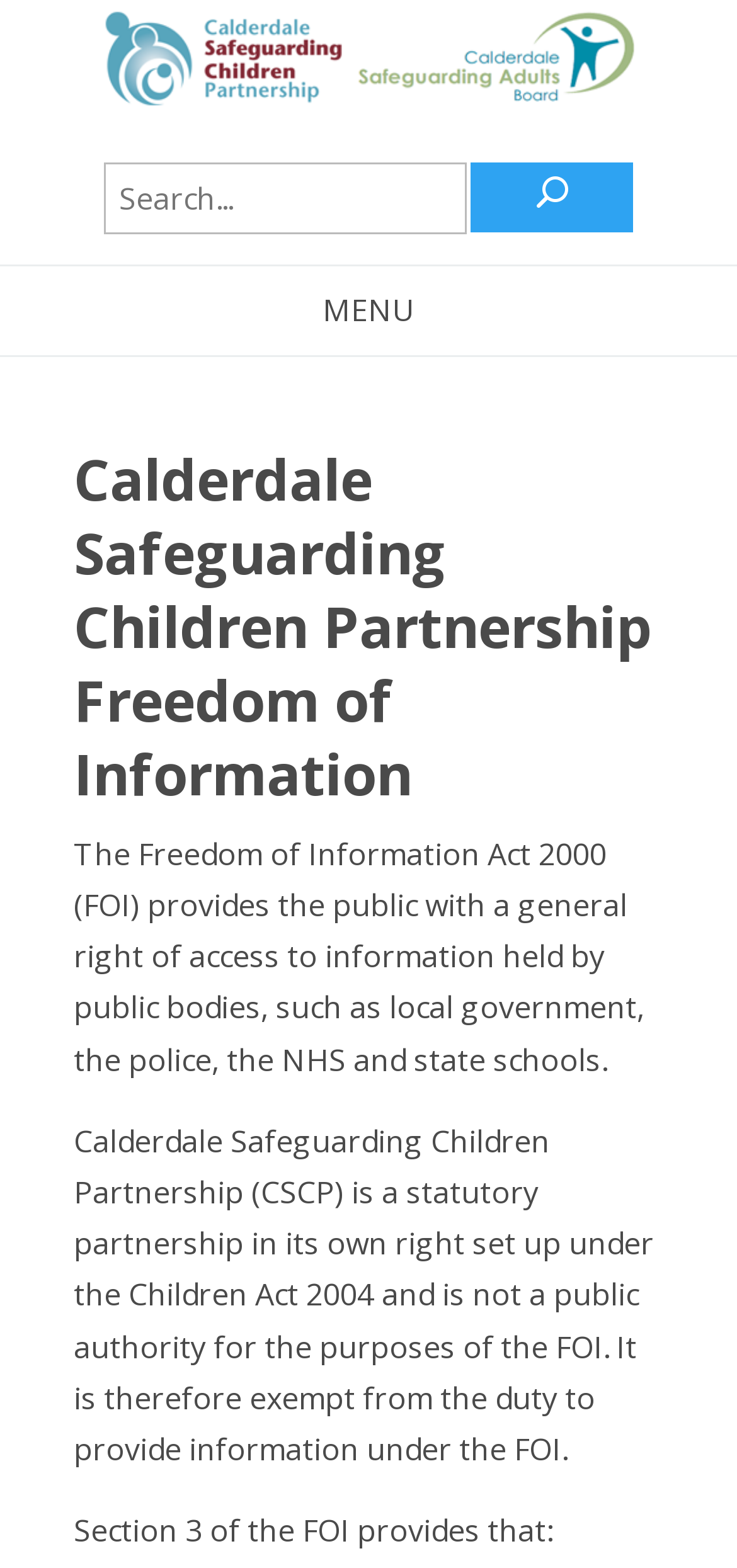Please look at the image and answer the question with a detailed explanation: Is Calderdale Safeguarding Children Partnership a public authority?

The webpage states that Calderdale Safeguarding Children Partnership (CSCP) is a statutory partnership in its own right set up under the Children Act 2004 and is not a public authority for the purposes of the FOI.